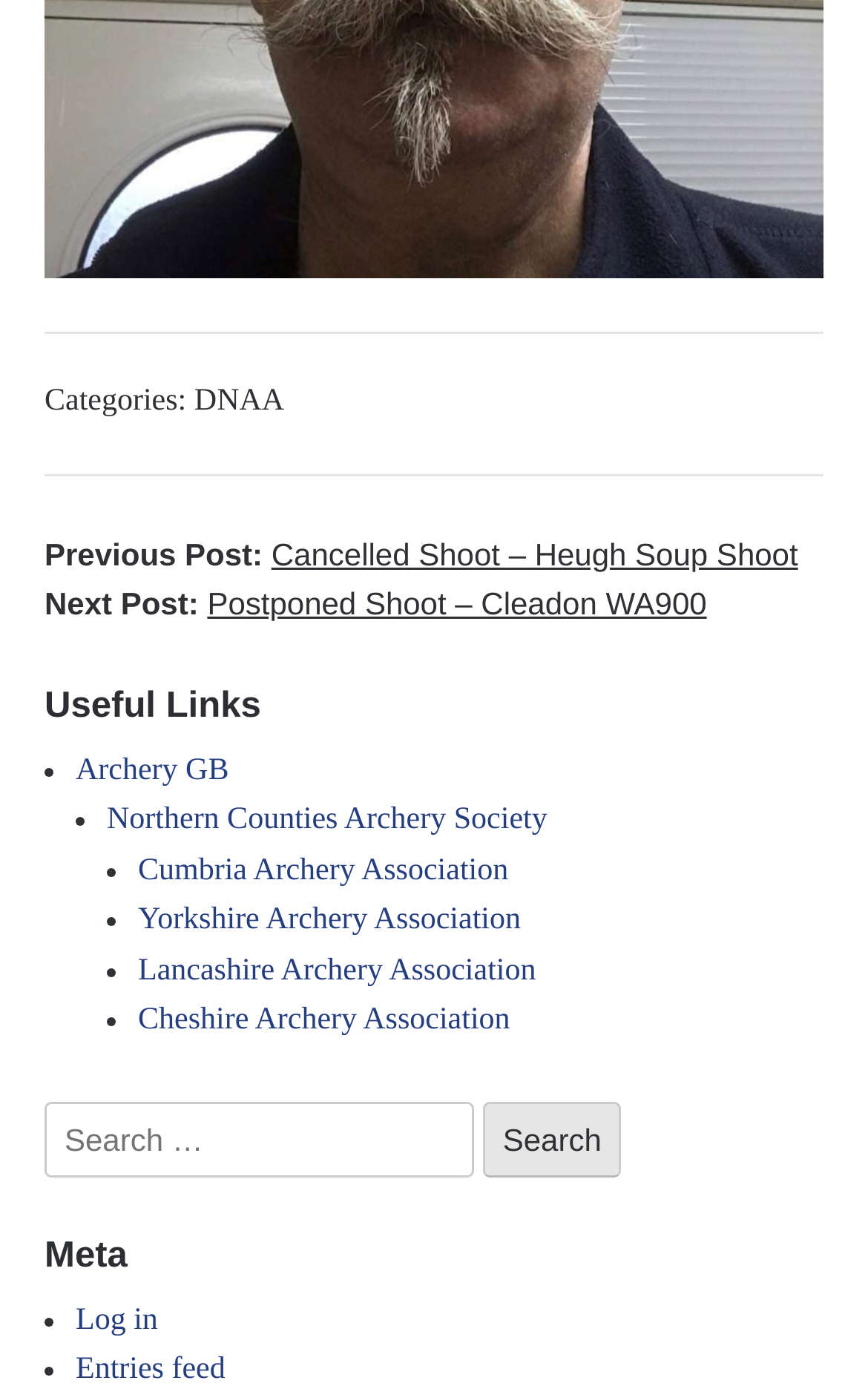Could you specify the bounding box coordinates for the clickable section to complete the following instruction: "Click on the 'Next Post' button"?

[0.051, 0.421, 0.814, 0.447]